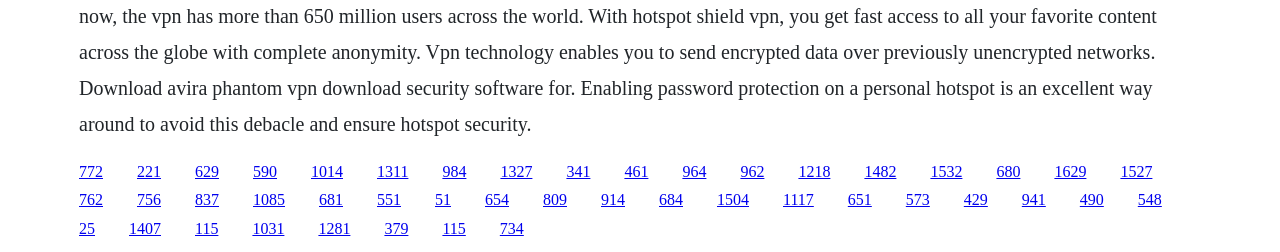What is the function of the links with y1 coordinates around 0.645?
Please respond to the question with a detailed and well-explained answer.

The links with y1 coordinates around 0.645 are likely part of the top navigation menu. Their y1 and y2 coordinates are relatively small, indicating that they are positioned near the top of the webpage. The horizontal arrangement of these links suggests that they are part of a menu or a list of options for the user to choose from.